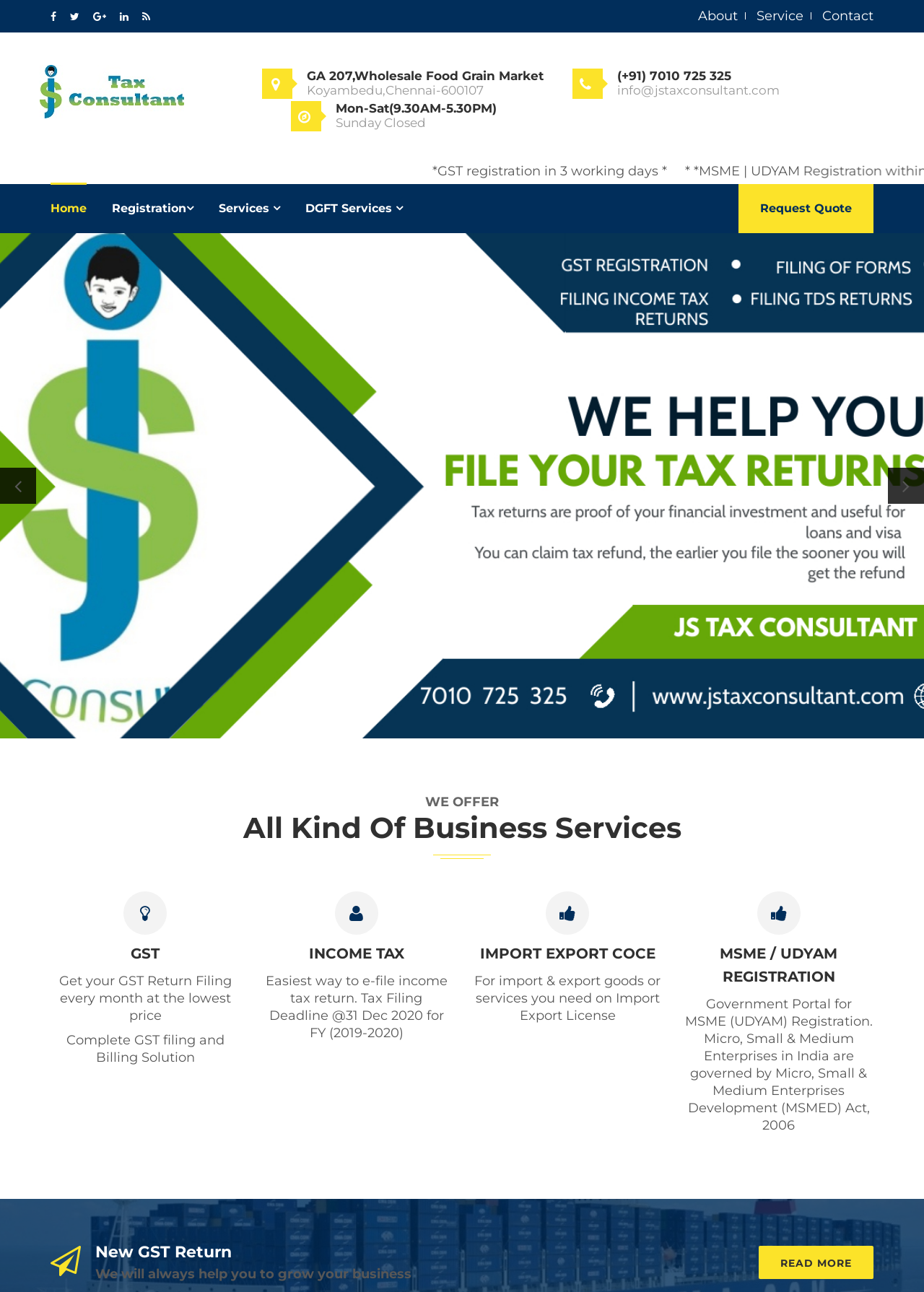Please provide a detailed answer to the question below based on the screenshot: 
What is the working hours of the company?

The working hours of the company are mentioned in the top-right corner of the webpage, which are Mon-Sat(9.30AM-5.30PM), and Sunday is closed.